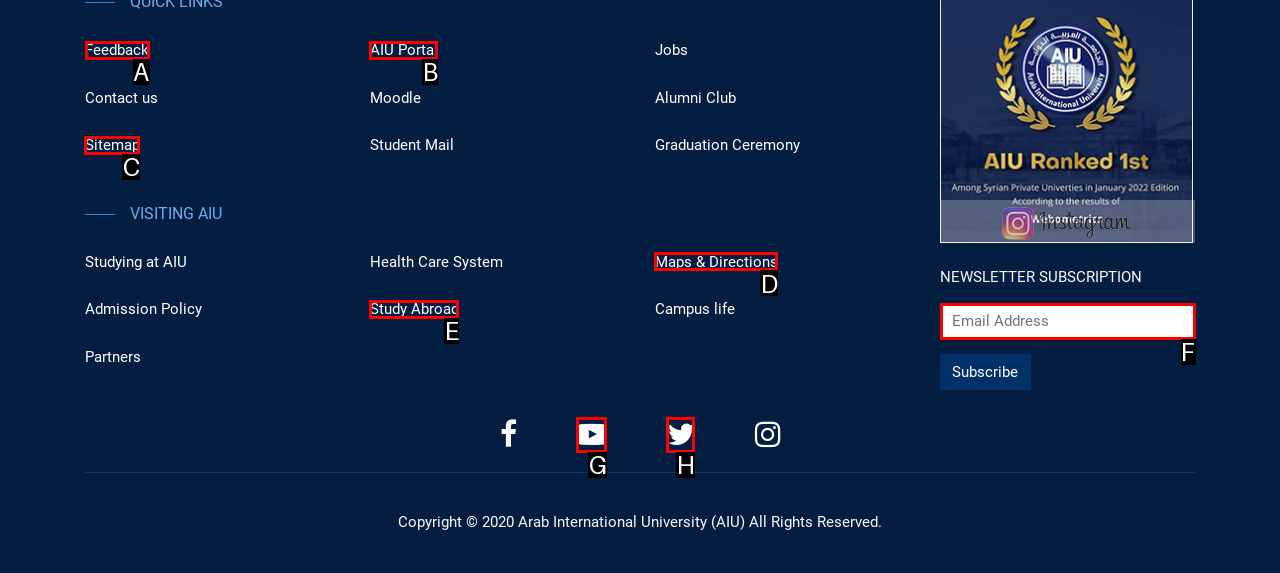Indicate which HTML element you need to click to complete the task: Check the Sitemap. Provide the letter of the selected option directly.

C